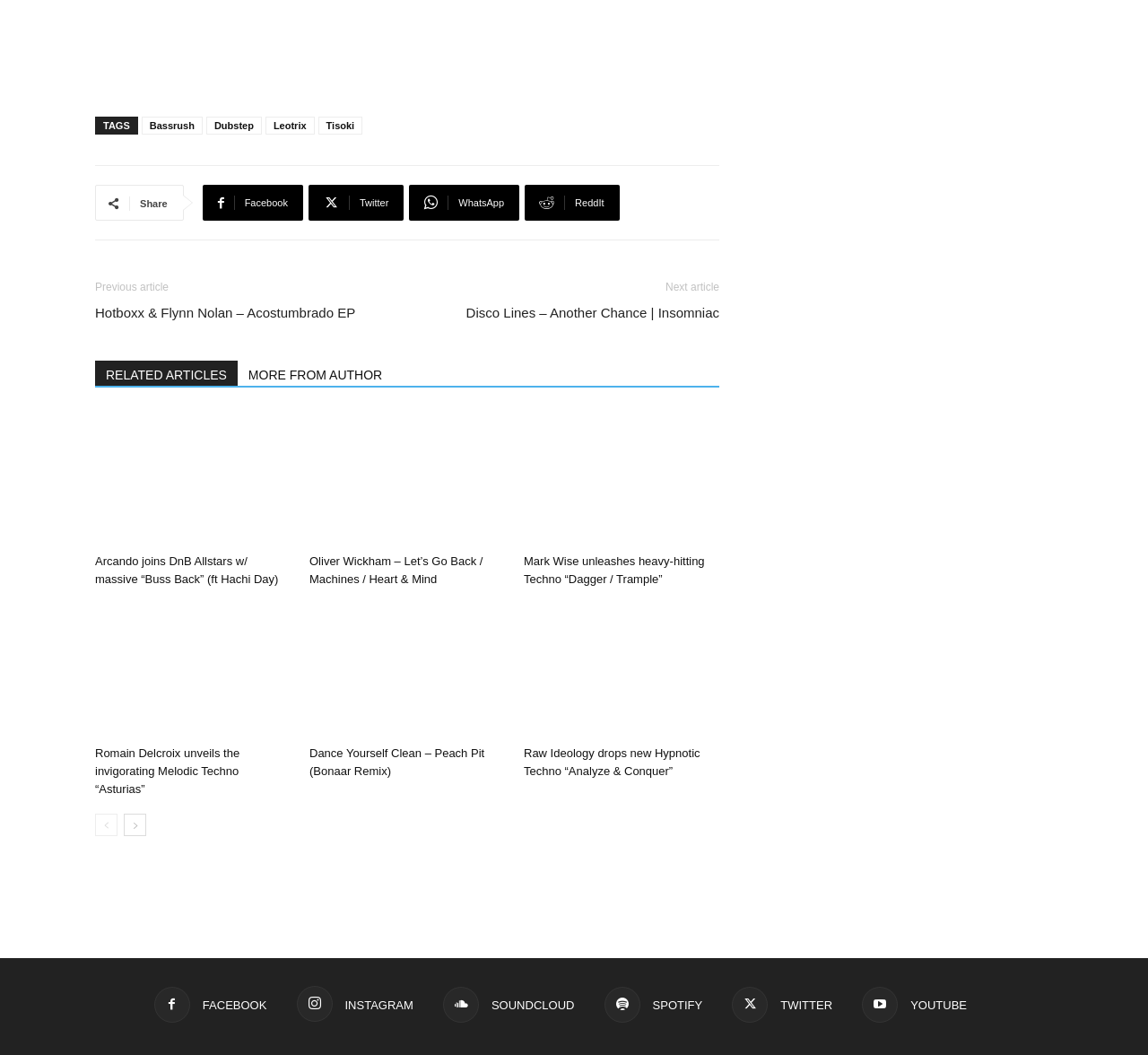What is the category of the article 'Hotboxx & Flynn Nolan – Acostumbrado EP'?
Based on the image, respond with a single word or phrase.

Music